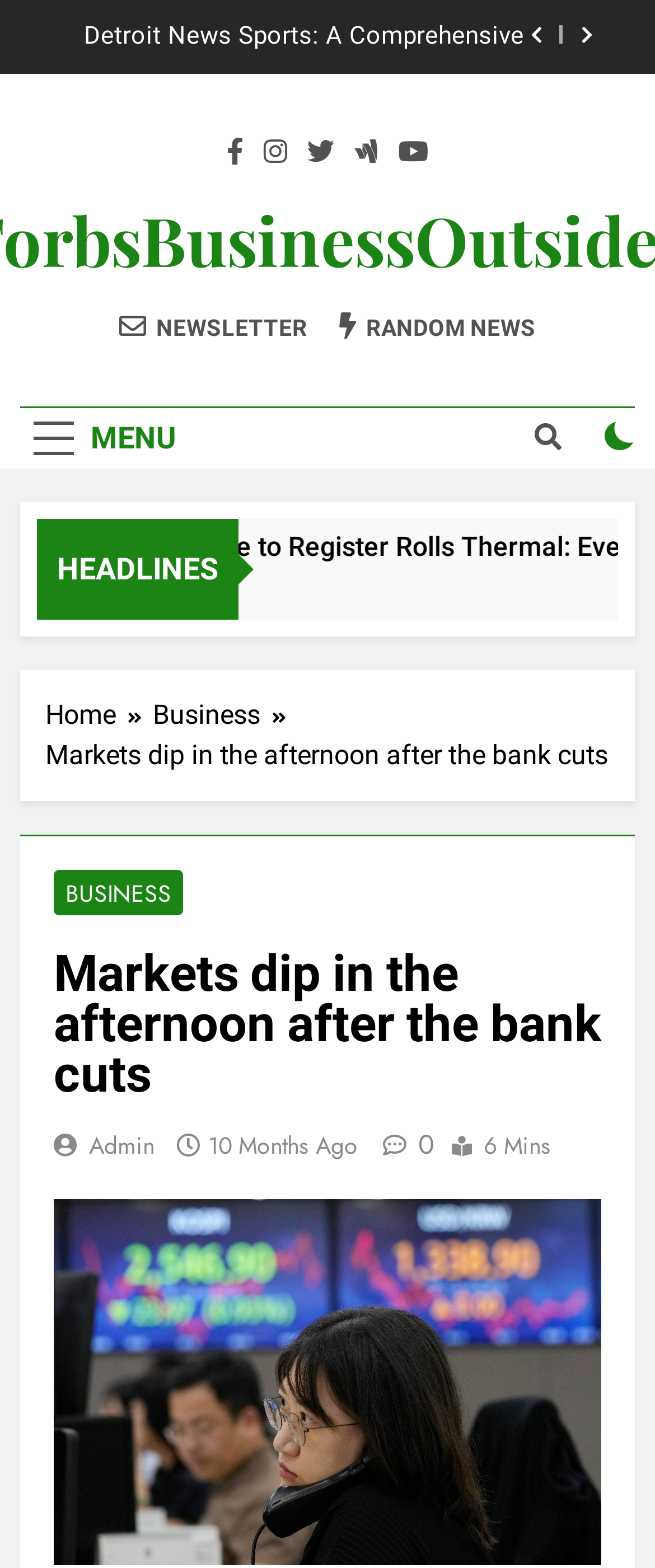Offer a meticulous caption that includes all visible features of the webpage.

The webpage appears to be a news article page, with a focus on business and markets. At the top, there is a button with a hamburger menu icon, followed by a list item with the title "Detroit News Sports: A Comprehensive Overview" and a link to the same title. 

To the right of these elements, there are several social media links, represented by icons, and a newsletter and random news link. Below these, there is a button labeled "MENU" and another button with a search icon. A checkbox is located to the right of these buttons.

The main content of the page is divided into sections. The first section is headed by a static text "HEADLINES" and contains a navigation menu with breadcrumbs, showing the path "Home > Business". Below this, there is a static text with the title "Markets dip in the afternoon after the bank cuts", which is also the title of the article.

The article itself is divided into sections, with a header that reads "BUSINESS" and a heading that repeats the title of the article. There are links to related topics, such as "Admin" and a timestamp "10 Months Ago". An image is also present, which appears to be related to the article. The article's content is not explicitly stated, but it seems to be discussing market trends and the impact of bank cuts.